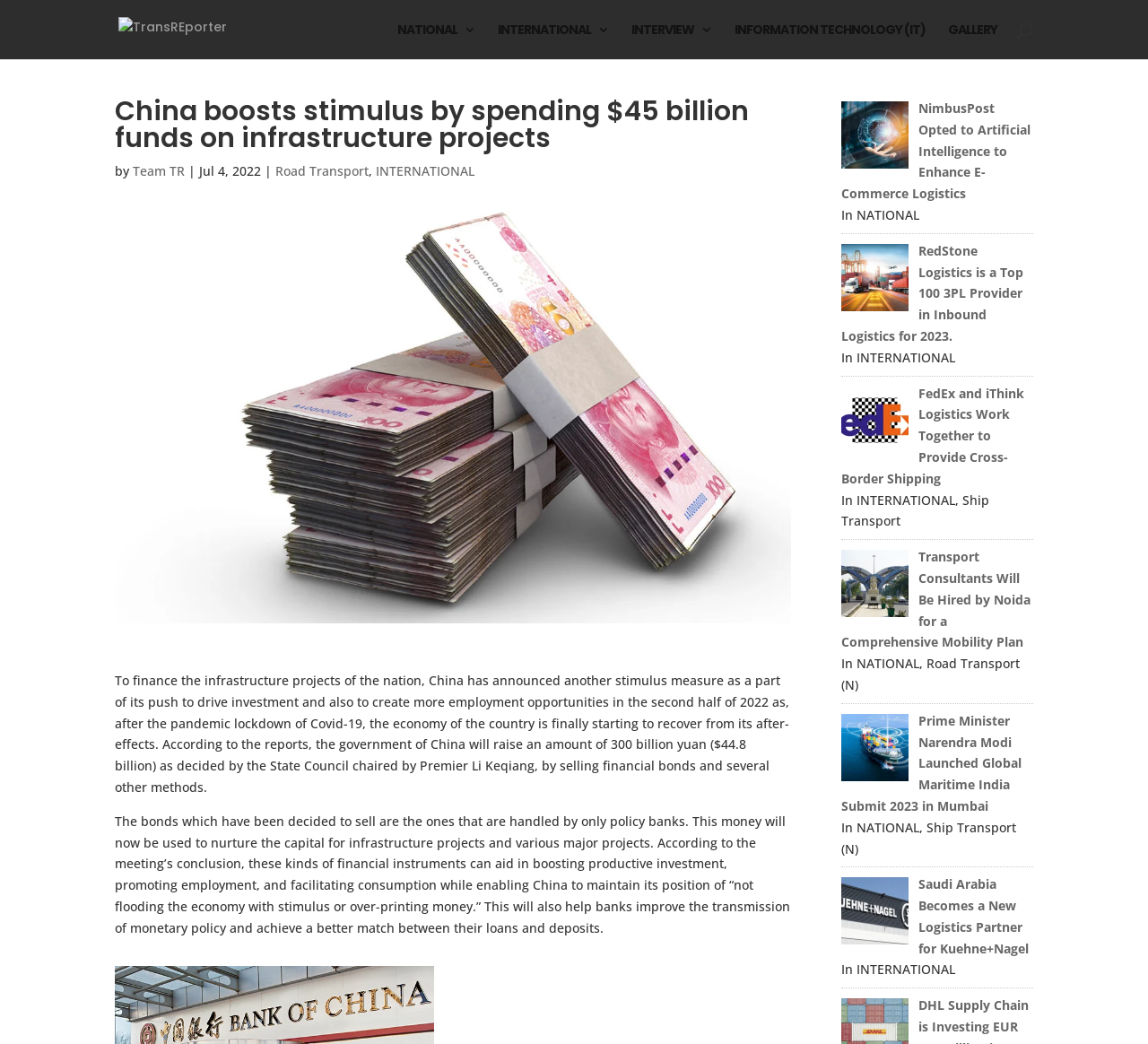Extract the bounding box coordinates for the UI element described as: "News".

None